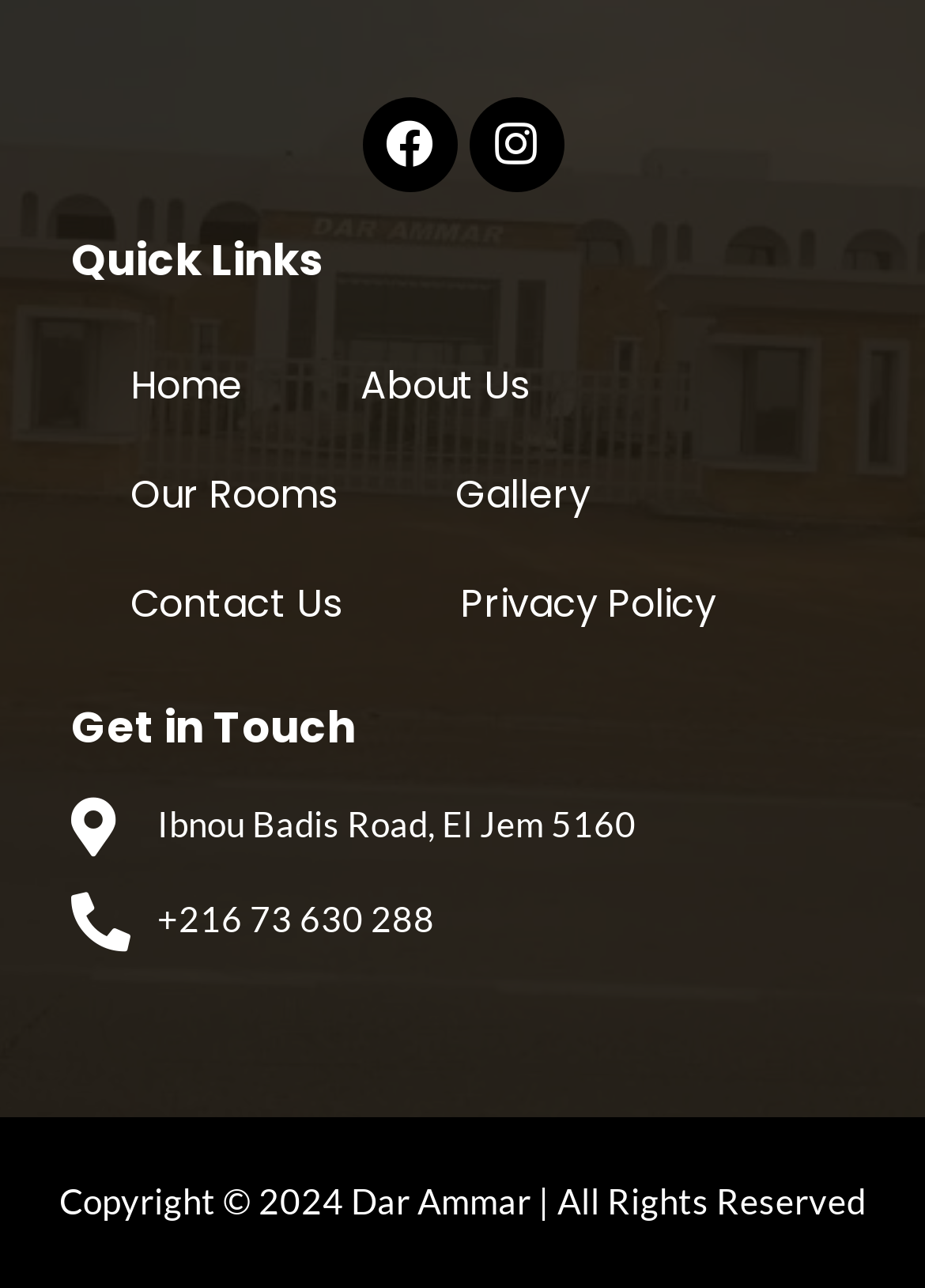Identify the bounding box coordinates of the element to click to follow this instruction: 'Check availability'. Ensure the coordinates are four float values between 0 and 1, provided as [left, top, right, bottom].

[0.02, 0.662, 0.582, 0.744]